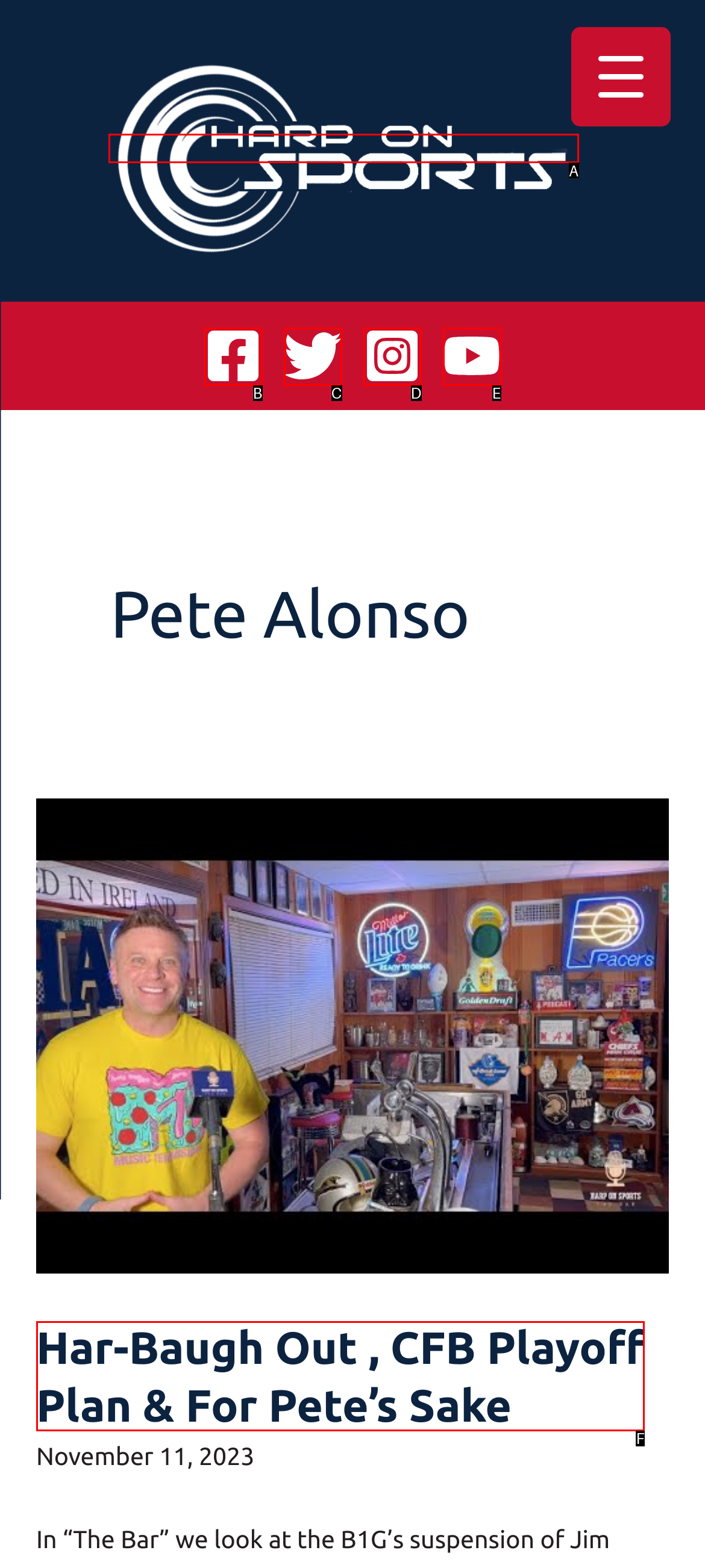Tell me which one HTML element best matches the description: aria-label="YouTube" Answer with the option's letter from the given choices directly.

E